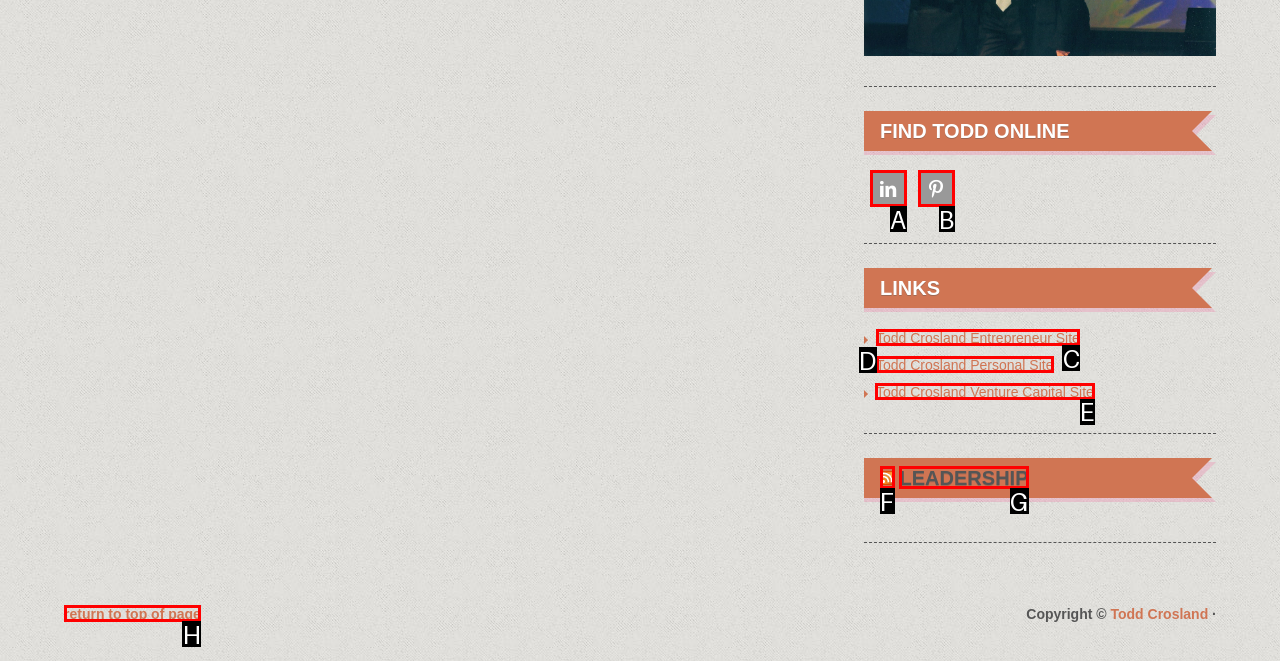Identify the correct UI element to click to achieve the task: Go to Todd Crosland Venture Capital Site.
Answer with the letter of the appropriate option from the choices given.

E